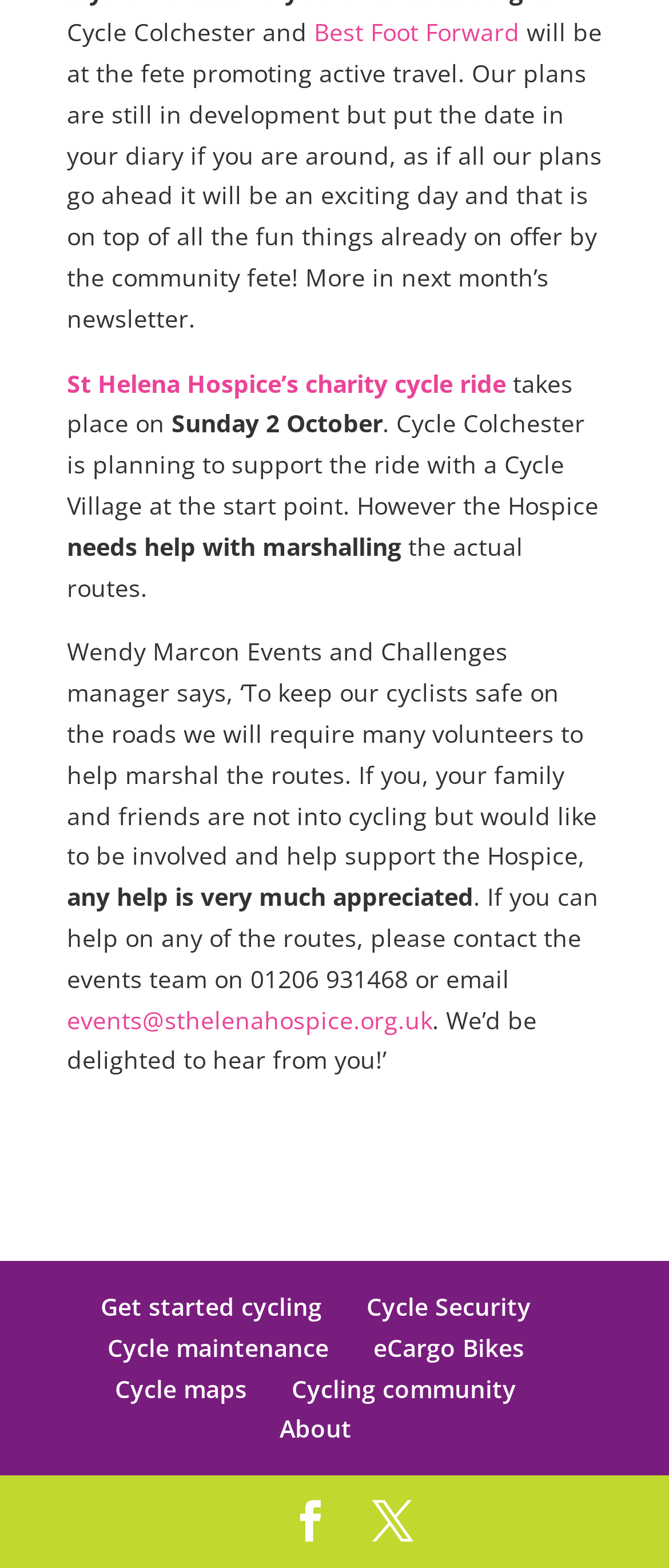What is the date of the charity cycle ride?
Using the details shown in the screenshot, provide a comprehensive answer to the question.

I found the date of the charity cycle ride by looking at the text content of the webpage, specifically the sentence 'St Helena Hospice’s charity cycle ride takes place on Sunday 2 October.'